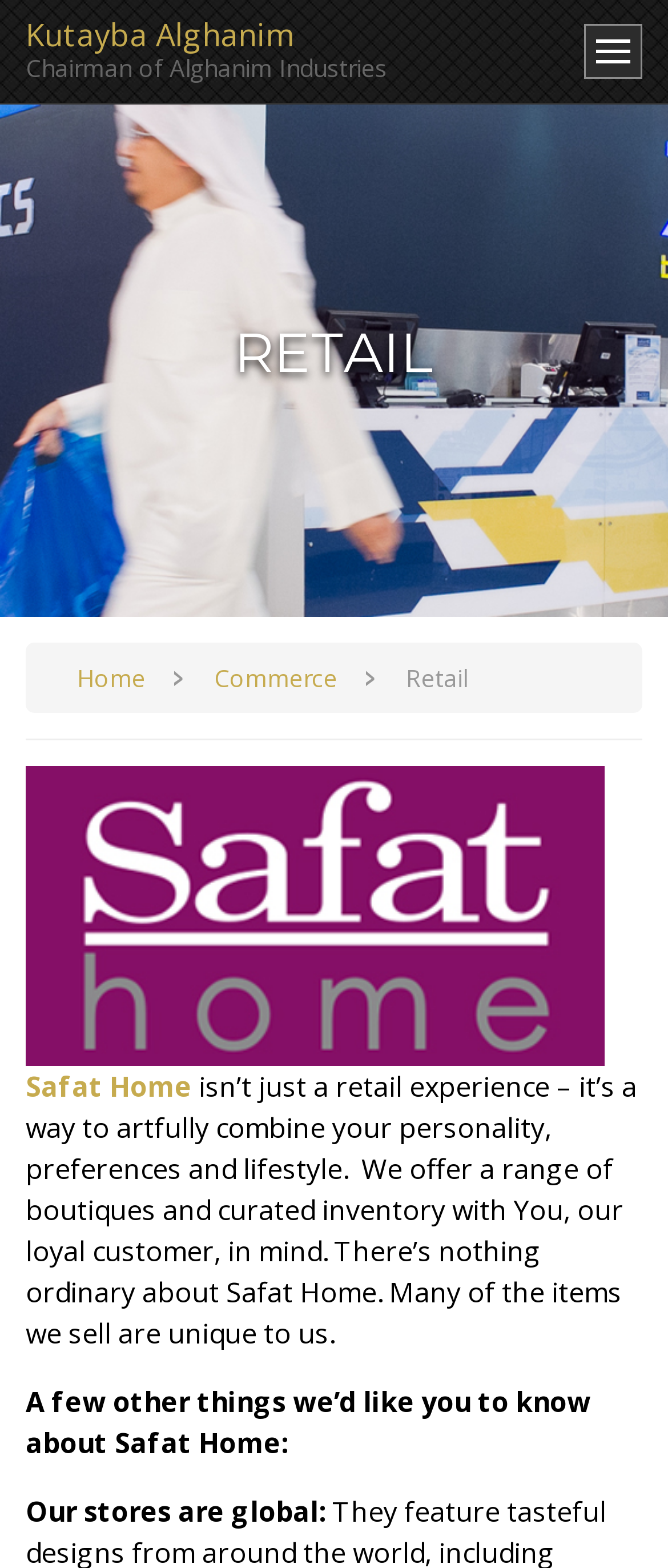Extract the bounding box for the UI element that matches this description: "Commerce".

[0.321, 0.422, 0.505, 0.443]